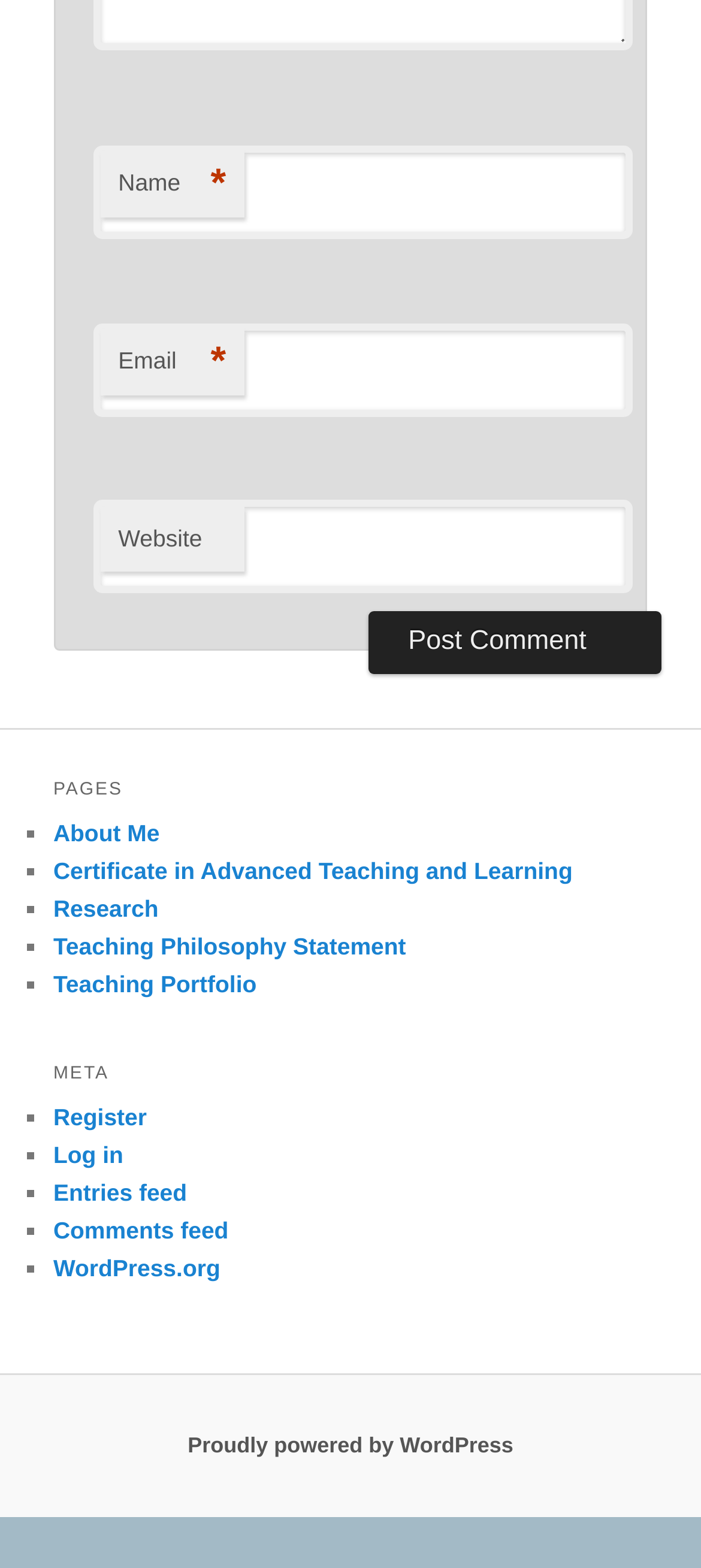Given the element description "parent_node: Email aria-describedby="email-notes" name="email"", identify the bounding box of the corresponding UI element.

[0.133, 0.206, 0.902, 0.266]